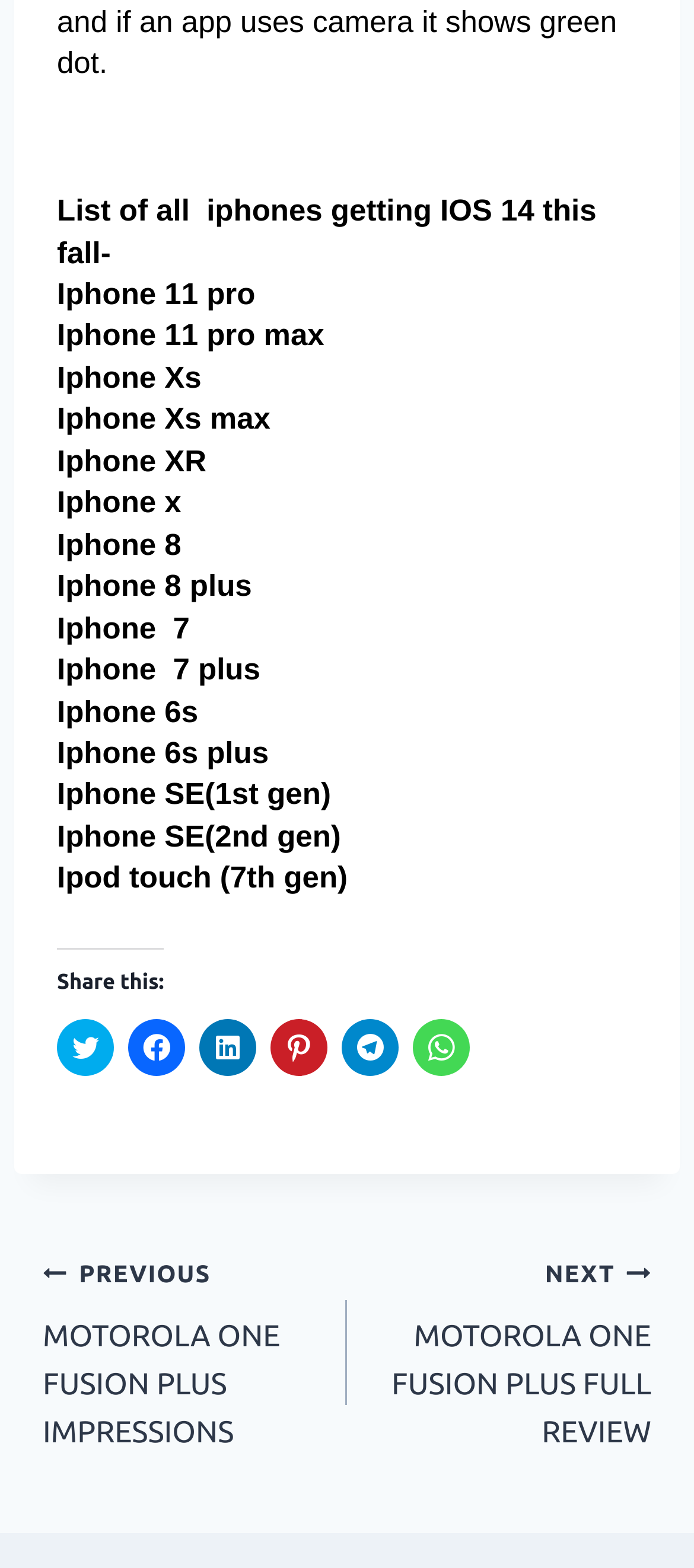Please mark the clickable region by giving the bounding box coordinates needed to complete this instruction: "Share on Twitter".

[0.082, 0.649, 0.164, 0.686]